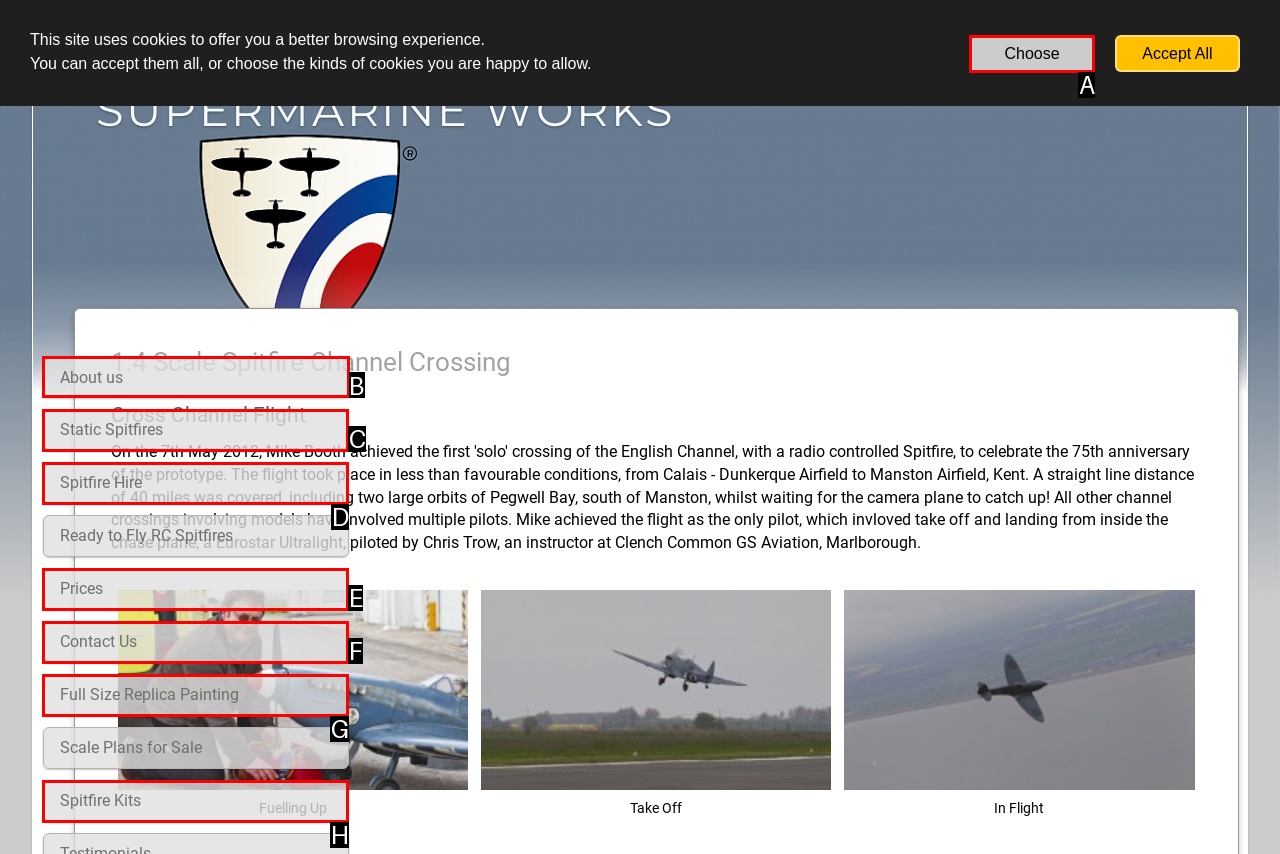Determine the correct UI element to click for this instruction: Click on About us. Respond with the letter of the chosen element.

B